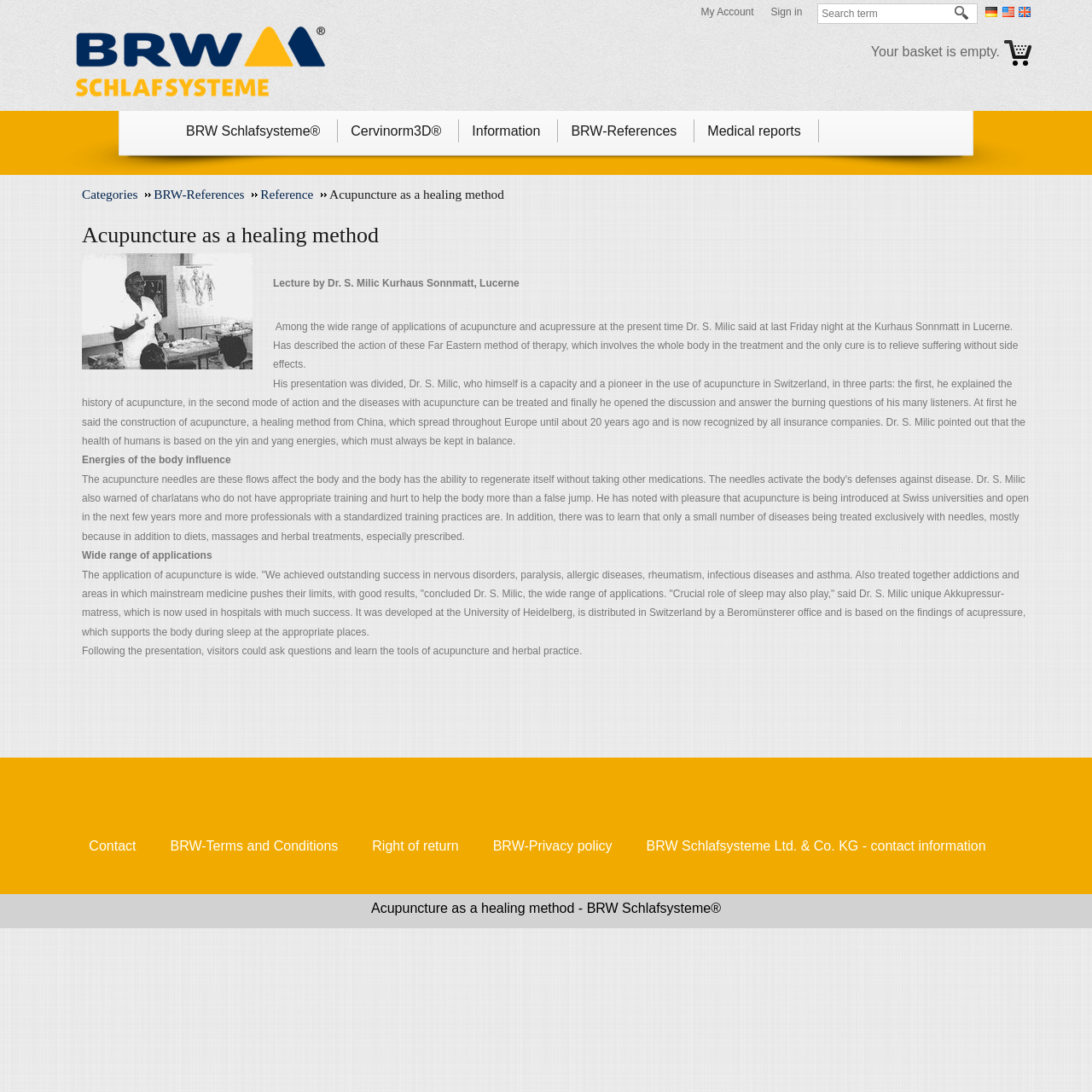Answer the question using only a single word or phrase: 
What is the topic of the webpage?

Acupuncture